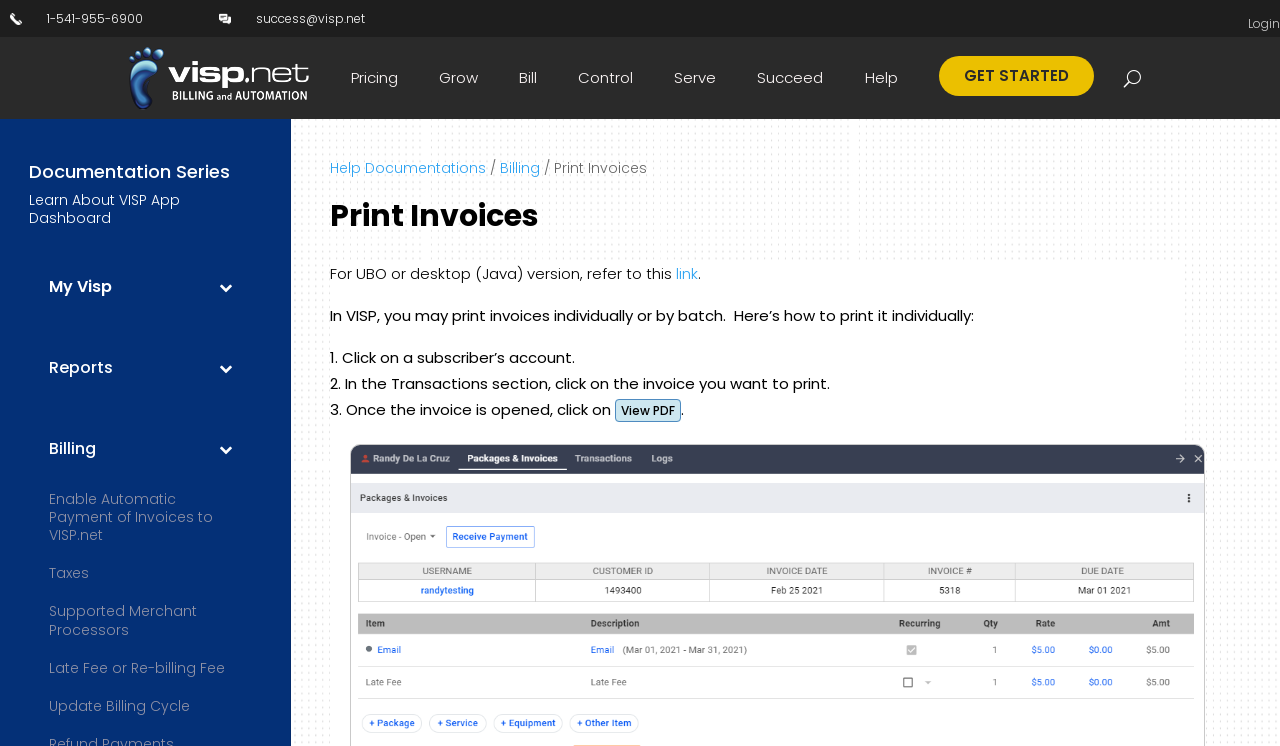By analyzing the image, answer the following question with a detailed response: What is the phone number displayed on the webpage?

The phone number is displayed as a heading on the webpage, specifically in the top-left section, which suggests it might be a contact number for the VISP.net platform.